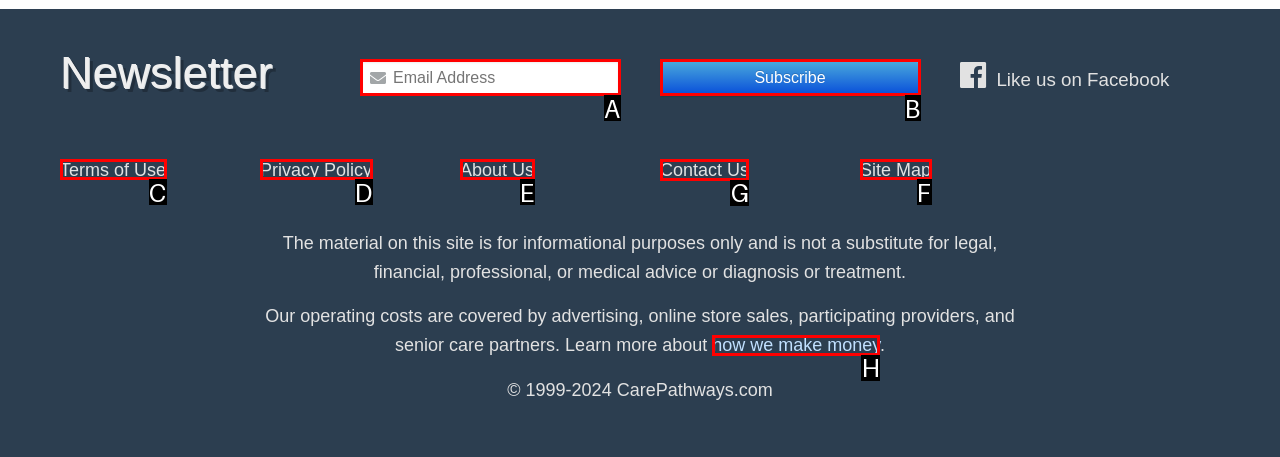Which option should I select to accomplish the task: Contact us? Respond with the corresponding letter from the given choices.

G